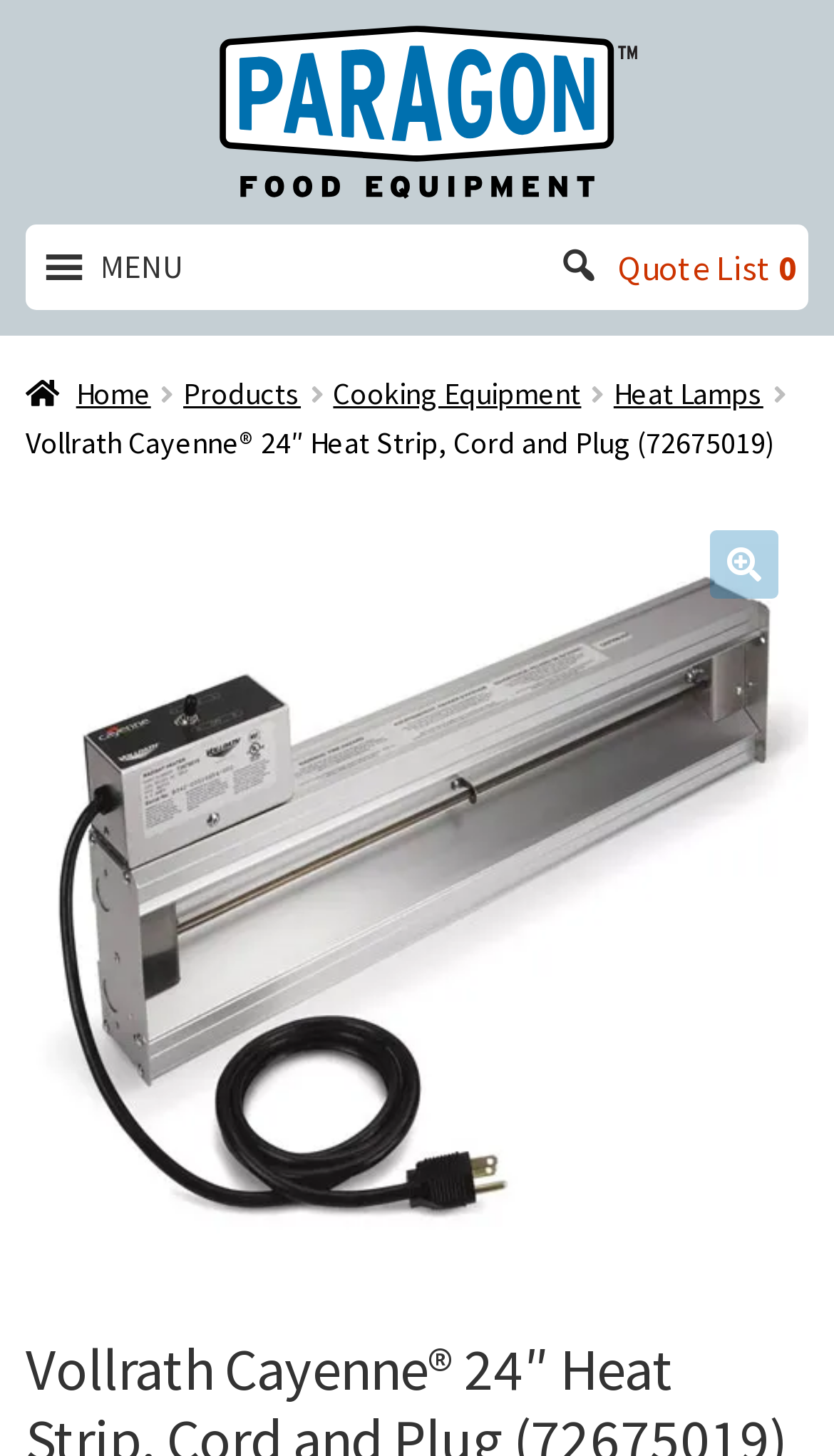What type of equipment is the website primarily selling?
Provide a concise answer using a single word or phrase based on the image.

Restaurant Equipment